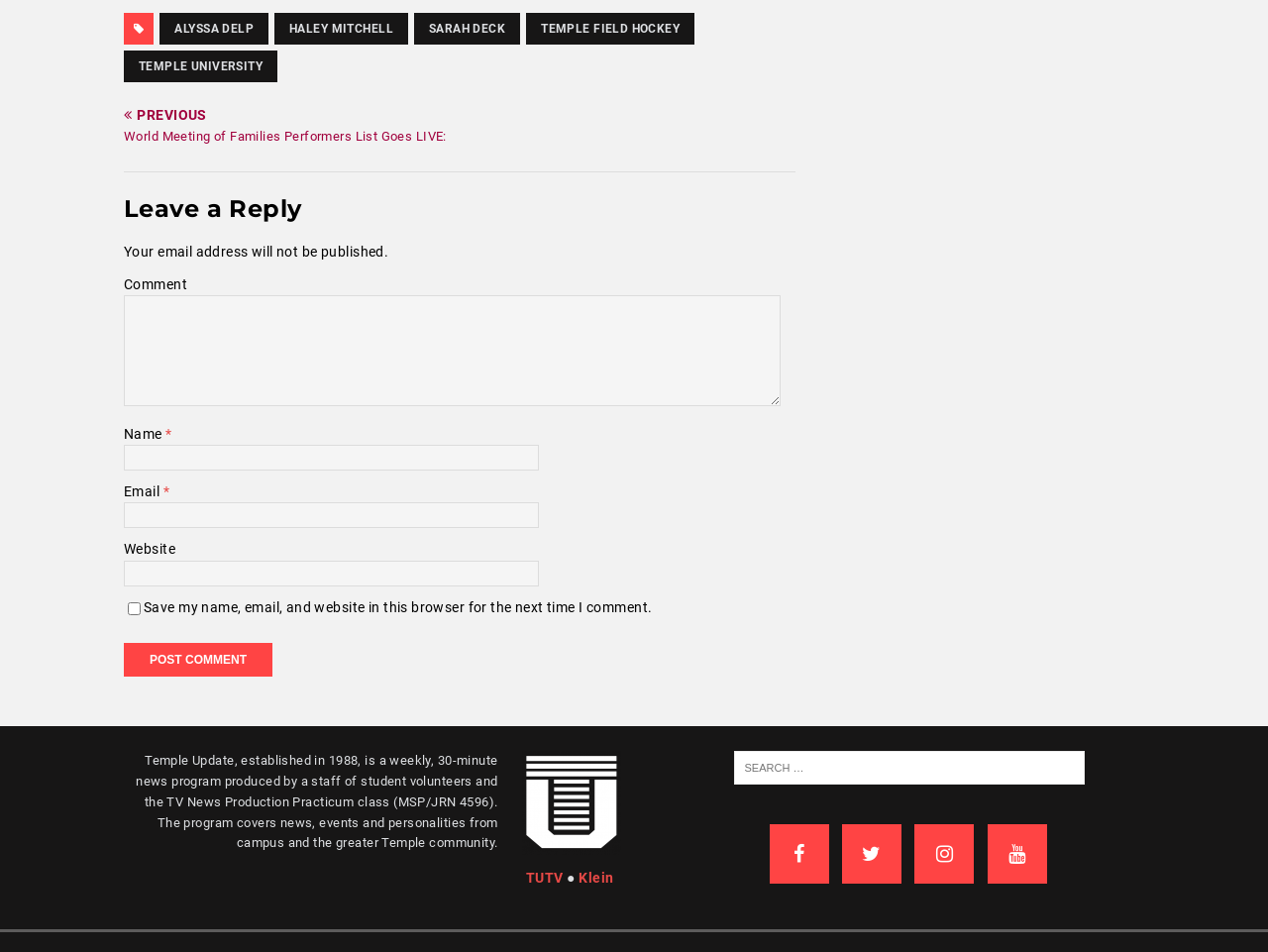What is the purpose of the textbox with the label 'Comment'?
Based on the image, give a concise answer in the form of a single word or short phrase.

To leave a reply